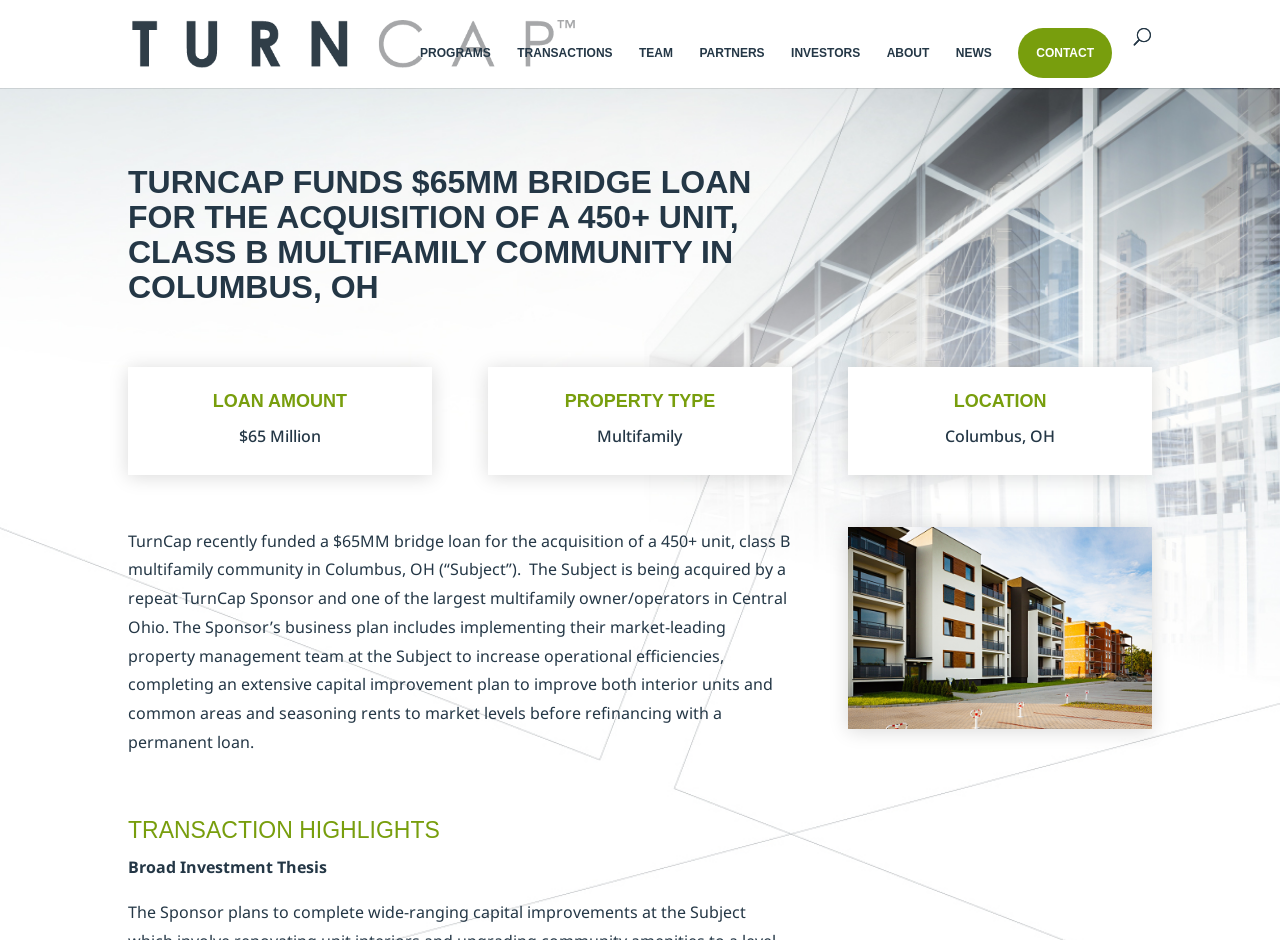Determine the main headline from the webpage and extract its text.

TURNCAP FUNDS $65MM BRIDGE LOAN FOR THE ACQUISITION OF A 450+ UNIT, CLASS B MULTIFAMILY COMMUNITY IN COLUMBUS, OH